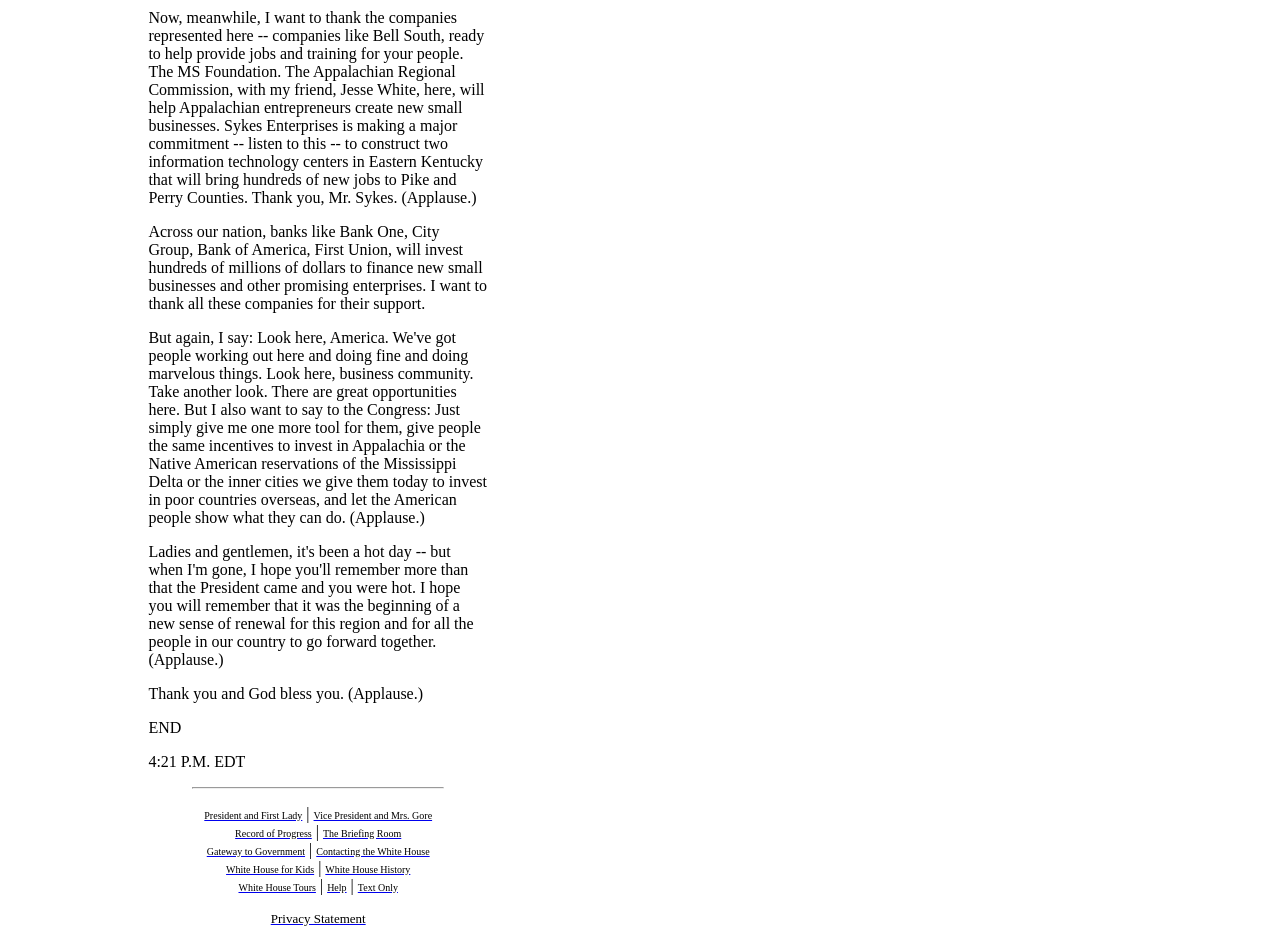Determine the bounding box coordinates of the clickable element necessary to fulfill the instruction: "Explore the Record of Progress". Provide the coordinates as four float numbers within the 0 to 1 range, i.e., [left, top, right, bottom].

[0.184, 0.877, 0.244, 0.895]